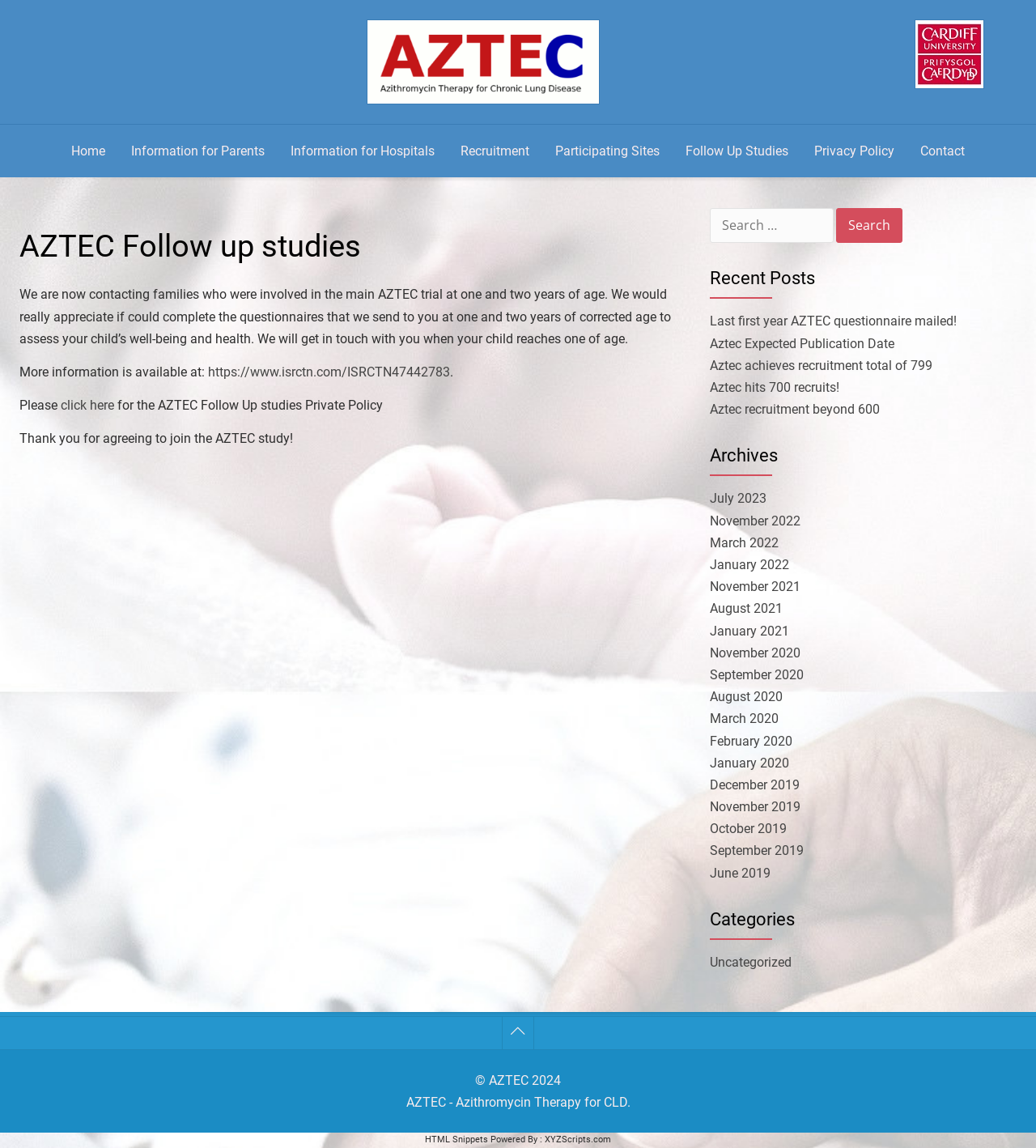Find the bounding box coordinates for the area that should be clicked to accomplish the instruction: "Search for something".

[0.685, 0.181, 0.805, 0.212]